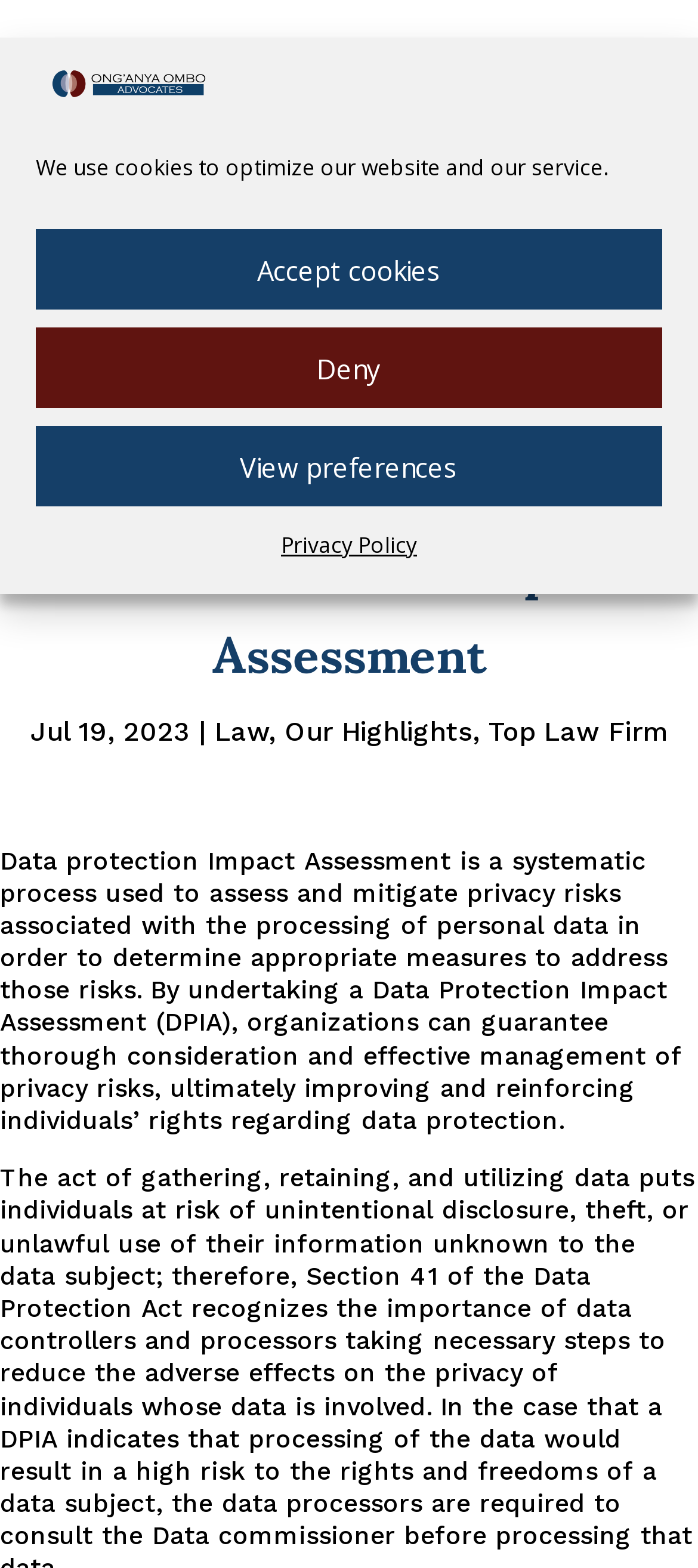Given the element description Accept cookies, predict the bounding box coordinates for the UI element in the webpage screenshot. The format should be (top-left x, top-left y, bottom-right x, bottom-right y), and the values should be between 0 and 1.

[0.051, 0.146, 0.949, 0.198]